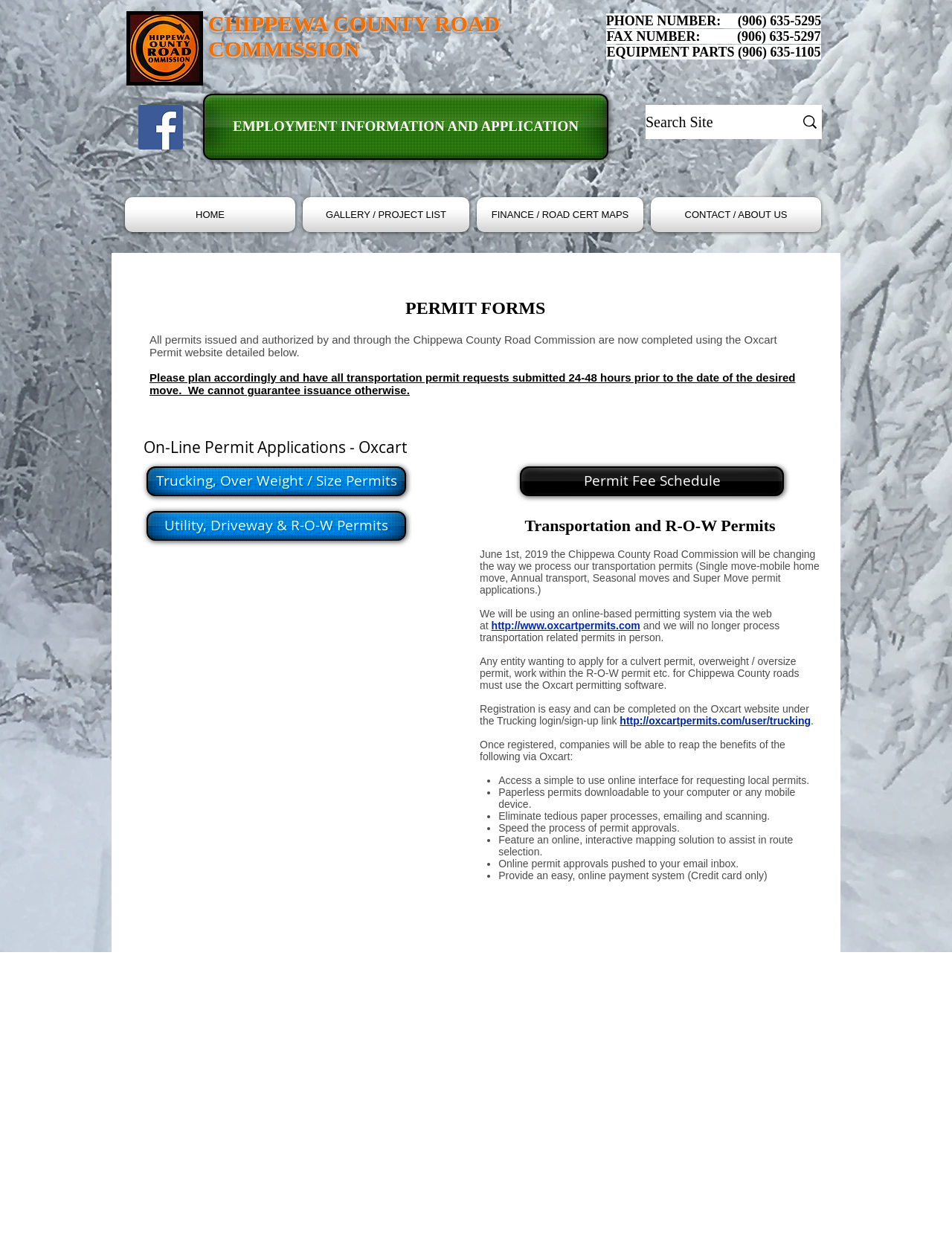What is the benefit of using the Oxcart permitting software?
From the screenshot, supply a one-word or short-phrase answer.

Paperless permits